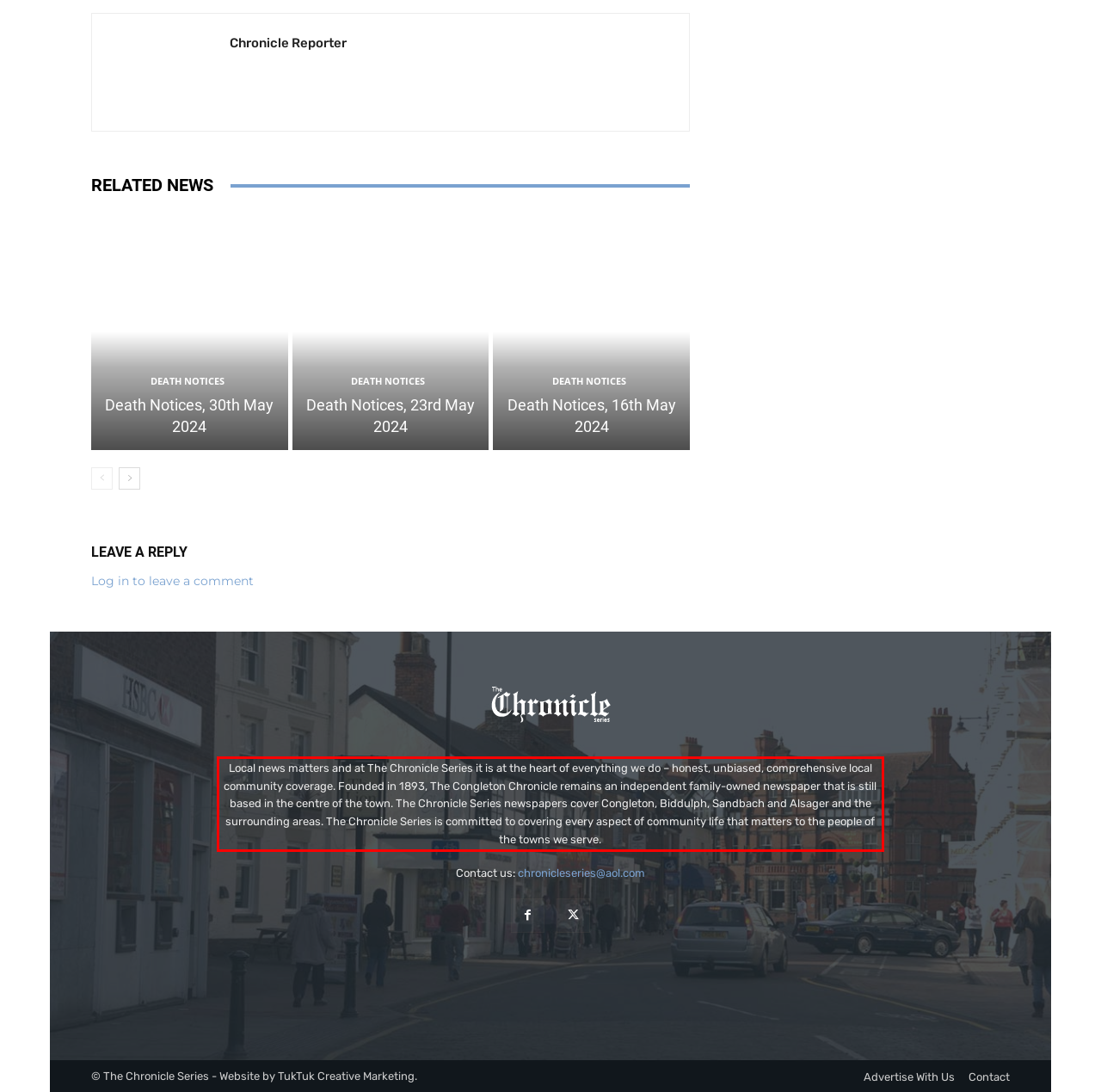You are given a screenshot showing a webpage with a red bounding box. Perform OCR to capture the text within the red bounding box.

Local news matters and at The Chronicle Series it is at the heart of everything we do – honest, unbiased, comprehensive local community coverage. Founded in 1893, The Congleton Chronicle remains an independent family-owned newspaper that is still based in the centre of the town. The Chronicle Series newspapers cover Congleton, Biddulph, Sandbach and Alsager and the surrounding areas. The Chronicle Series is committed to covering every aspect of community life that matters to the people of the towns we serve.